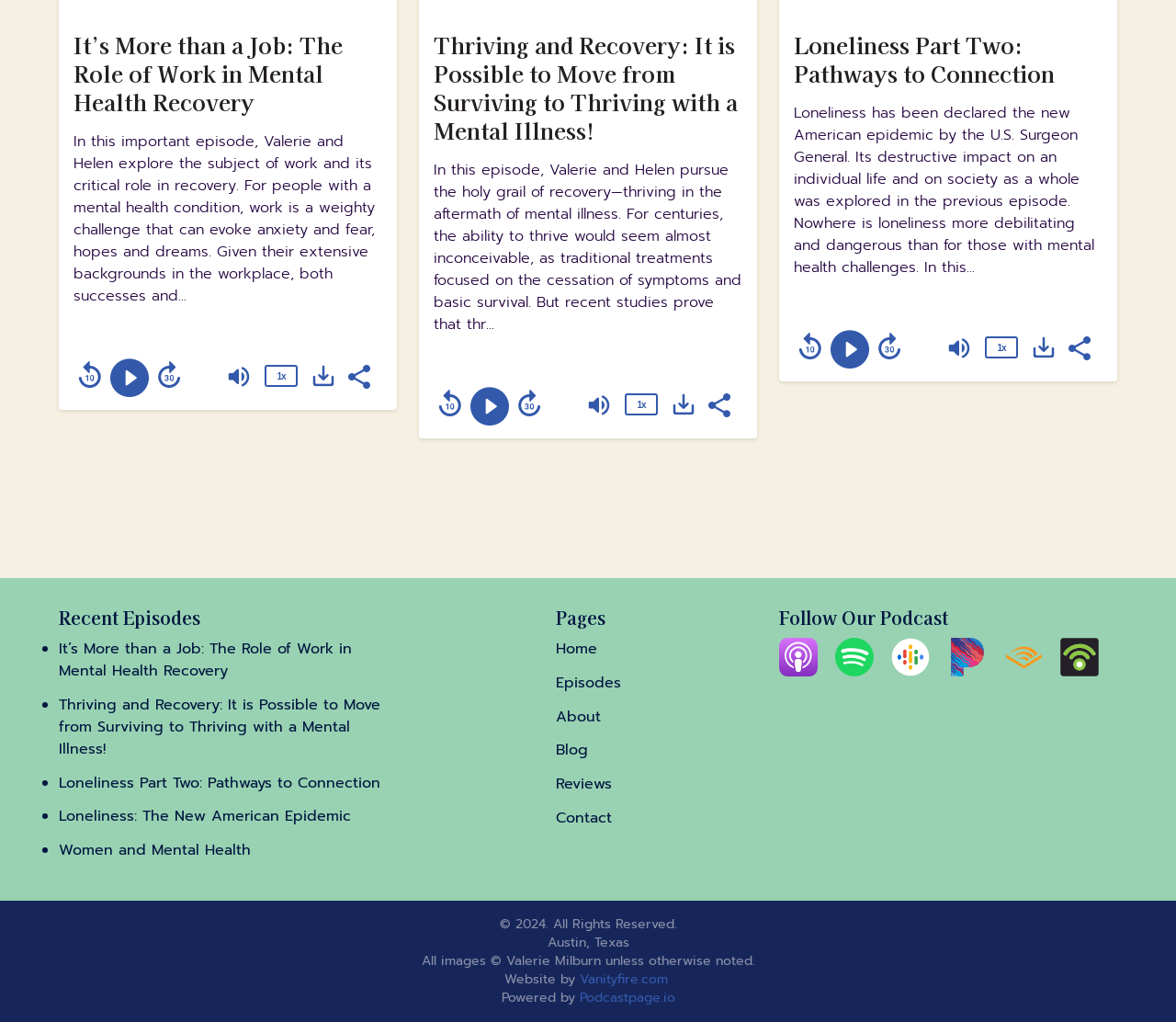Can you find the bounding box coordinates for the element to click on to achieve the instruction: "Download the second episode"?

[0.57, 0.383, 0.593, 0.41]